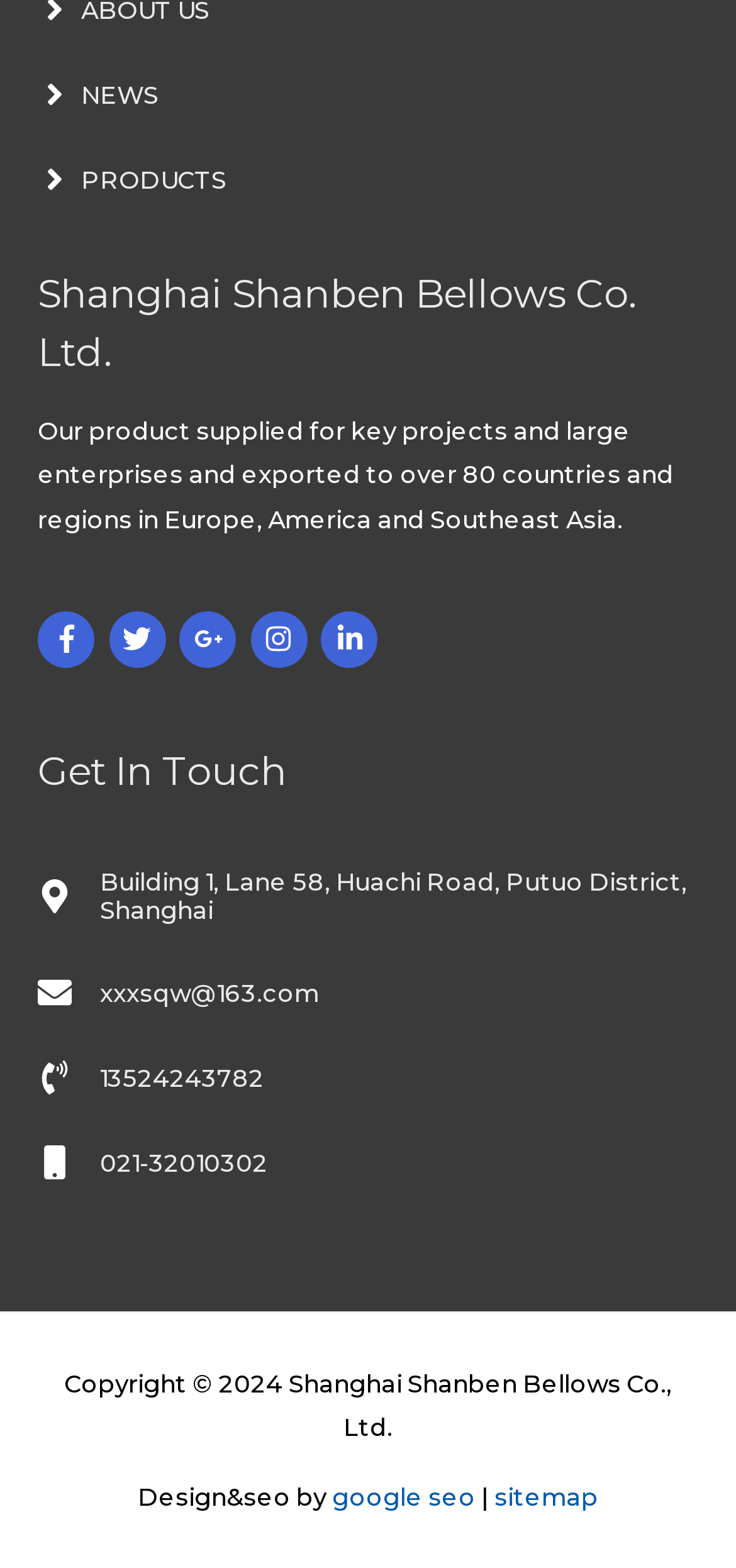Find the bounding box coordinates of the UI element according to this description: "google seo".

[0.451, 0.945, 0.646, 0.964]